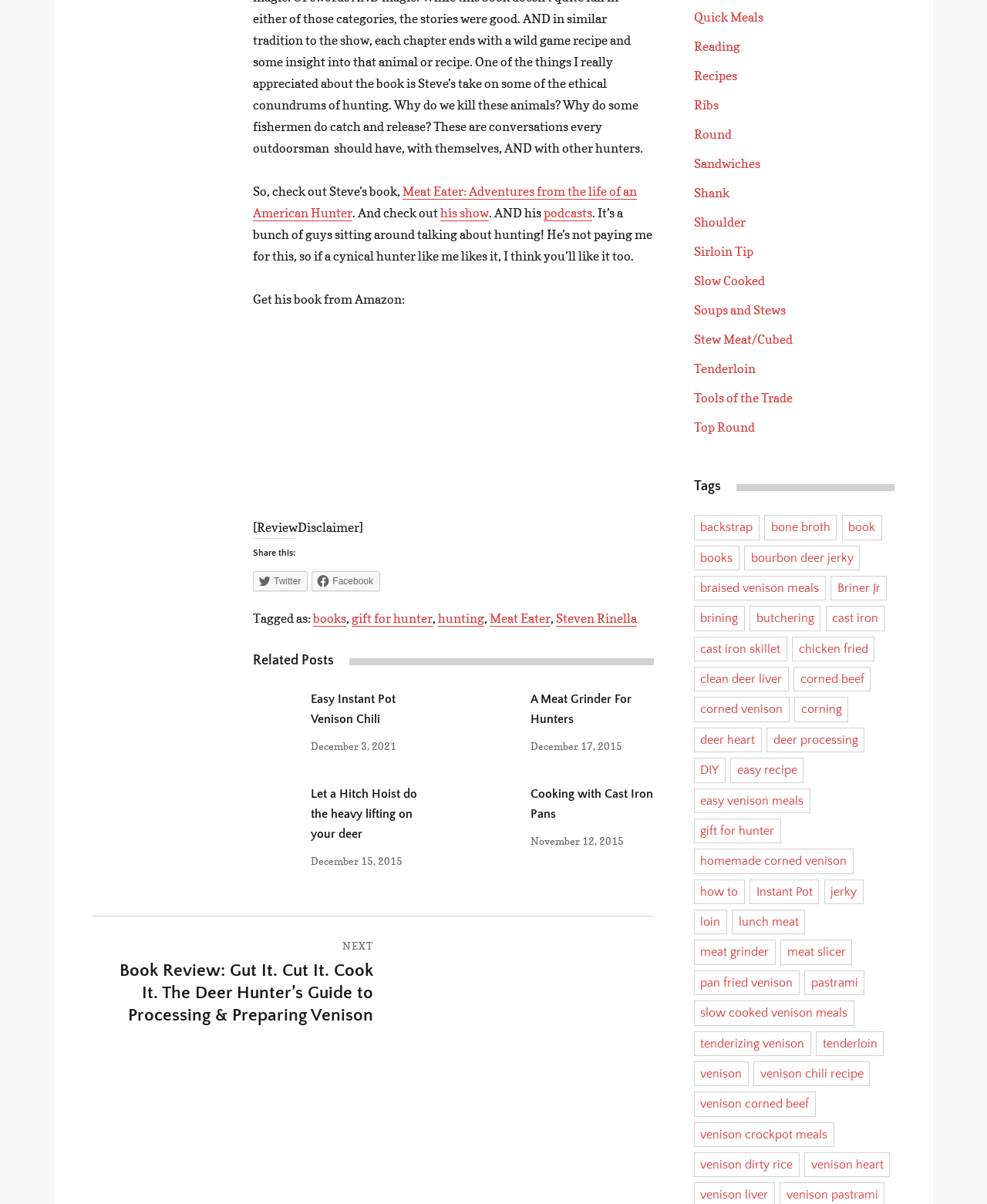Examine the image carefully and respond to the question with a detailed answer: 
What is the title of Steve's book?

The title of Steve's book can be found in the link element with the text 'Meat Eater: Adventures from the life of an American Hunter'.